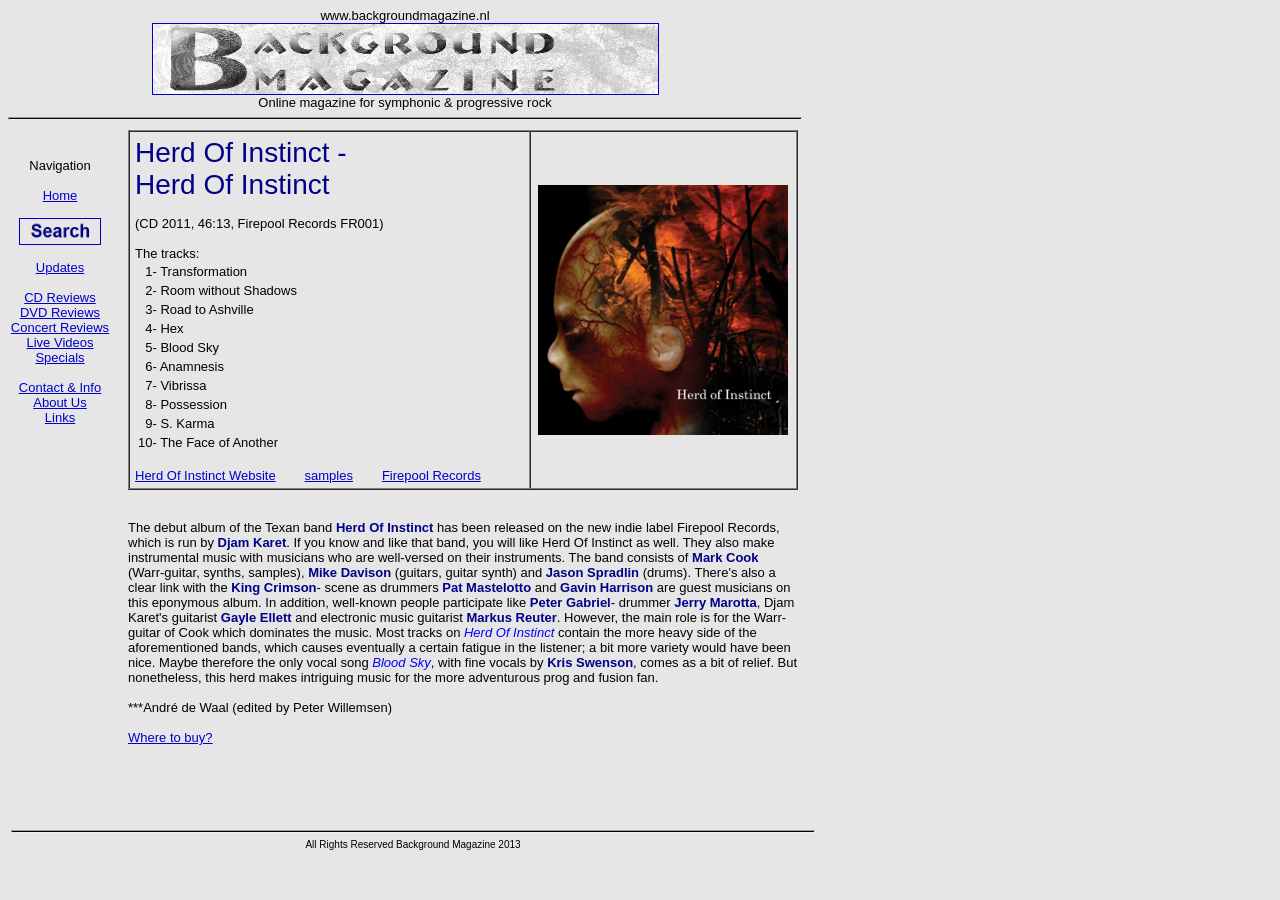Please respond to the question using a single word or phrase:
Who is the drummer mentioned in the review?

Jerry Marotta